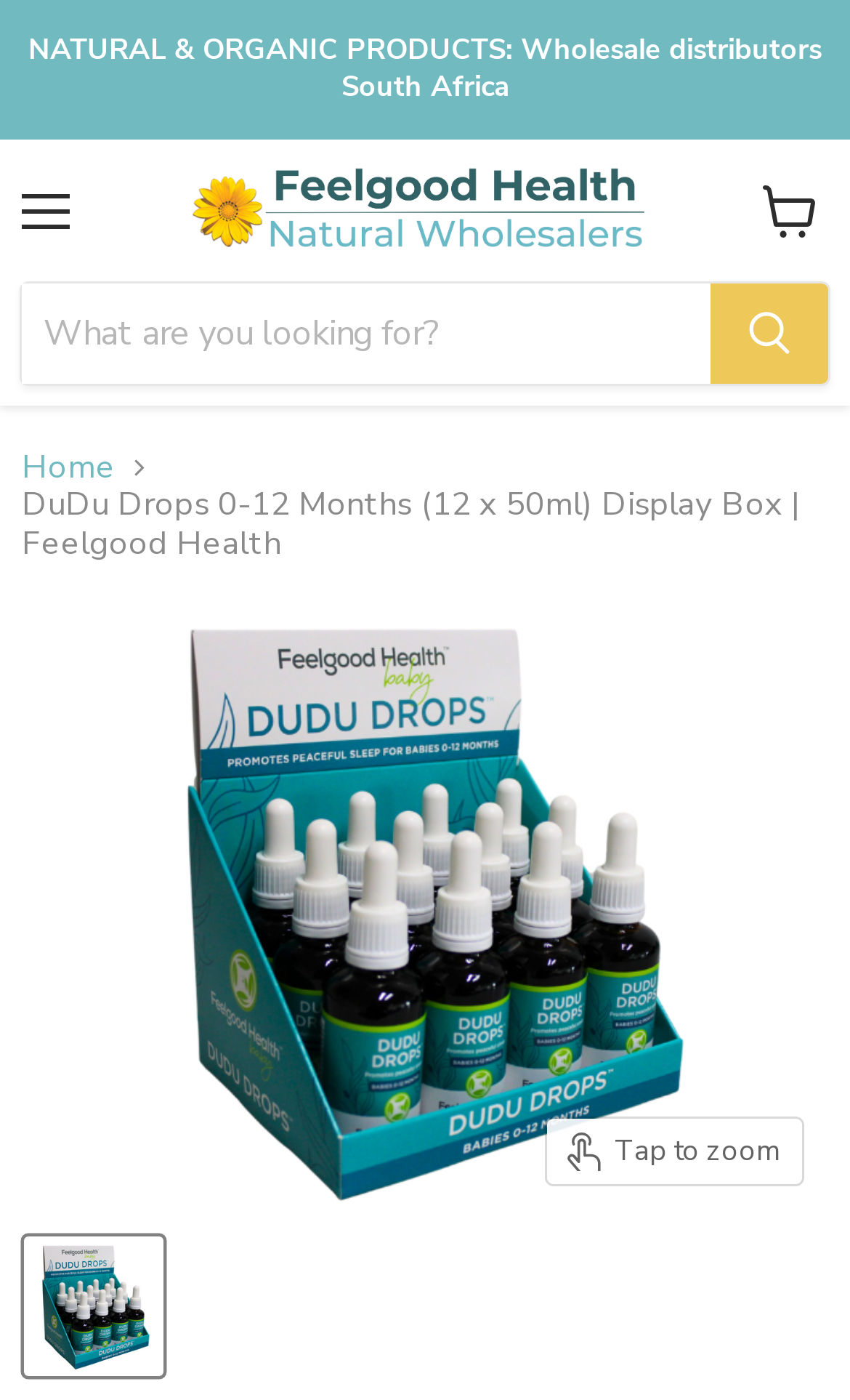Provide a brief response using a word or short phrase to this question:
What is the navigation section at the top of the webpage?

Menu